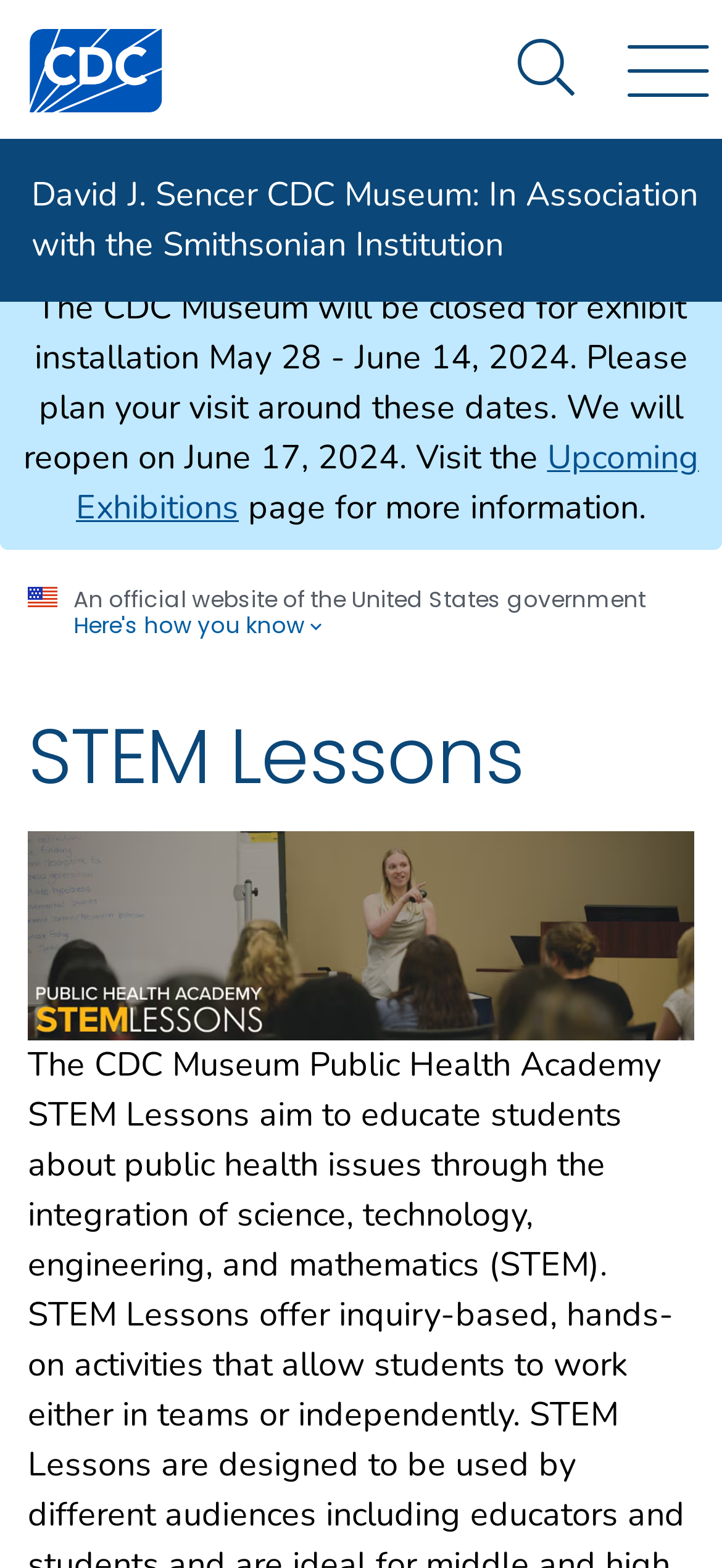Reply to the question below using a single word or brief phrase:
What is the purpose of the CDC Museum?

Educate students about public health